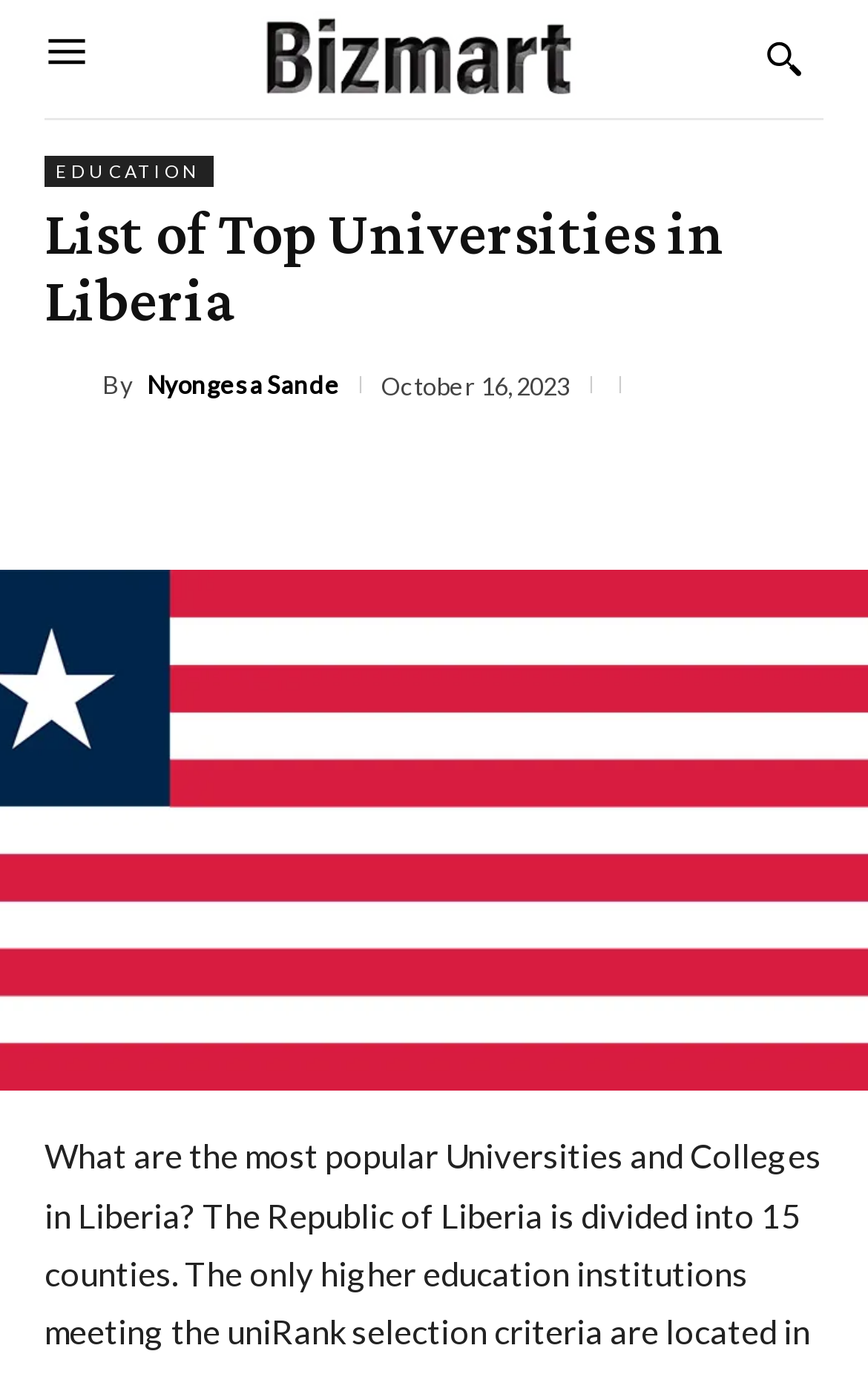When was the article published?
Provide a concise answer using a single word or phrase based on the image.

October 16, 2023